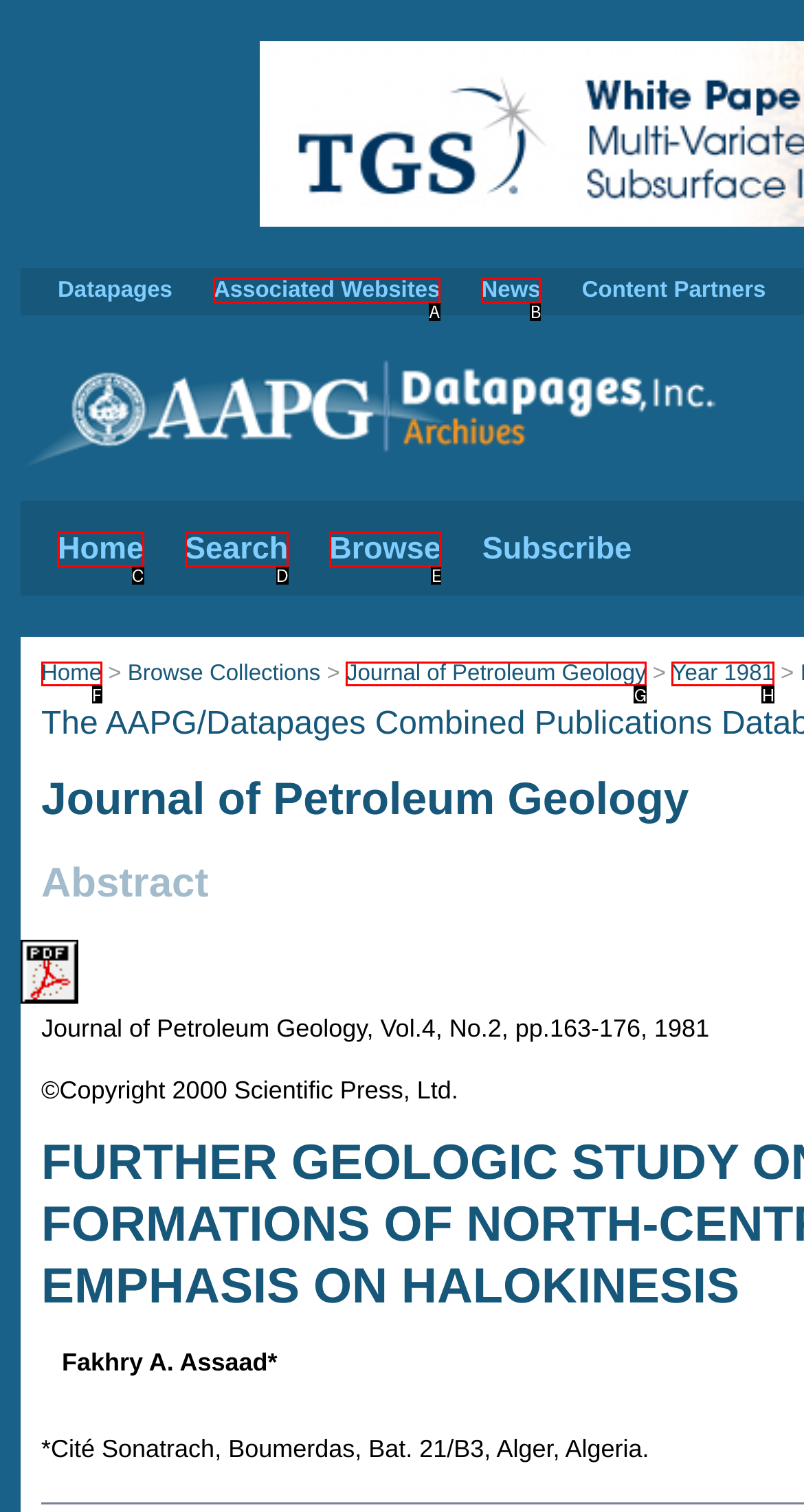Which lettered option matches the following description: Home
Provide the letter of the matching option directly.

F